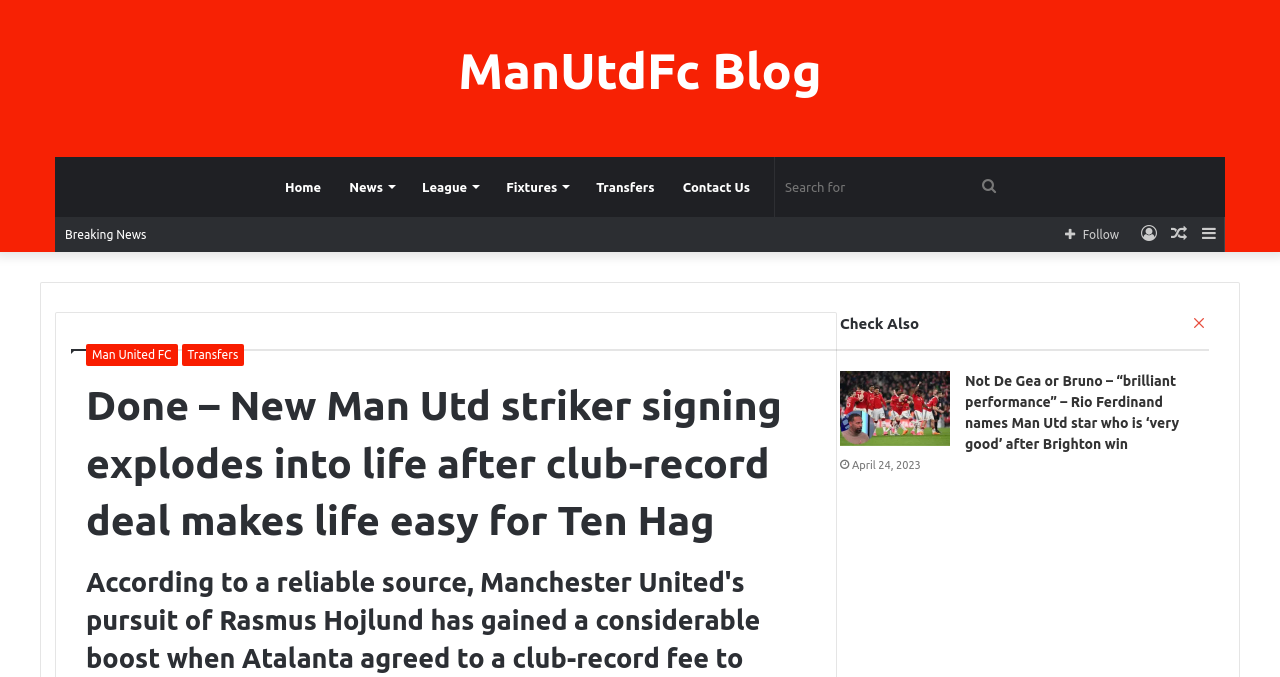Determine the bounding box coordinates for the element that should be clicked to follow this instruction: "Click on the 'Home' link". The coordinates should be given as four float numbers between 0 and 1, in the format [left, top, right, bottom].

[0.212, 0.232, 0.262, 0.321]